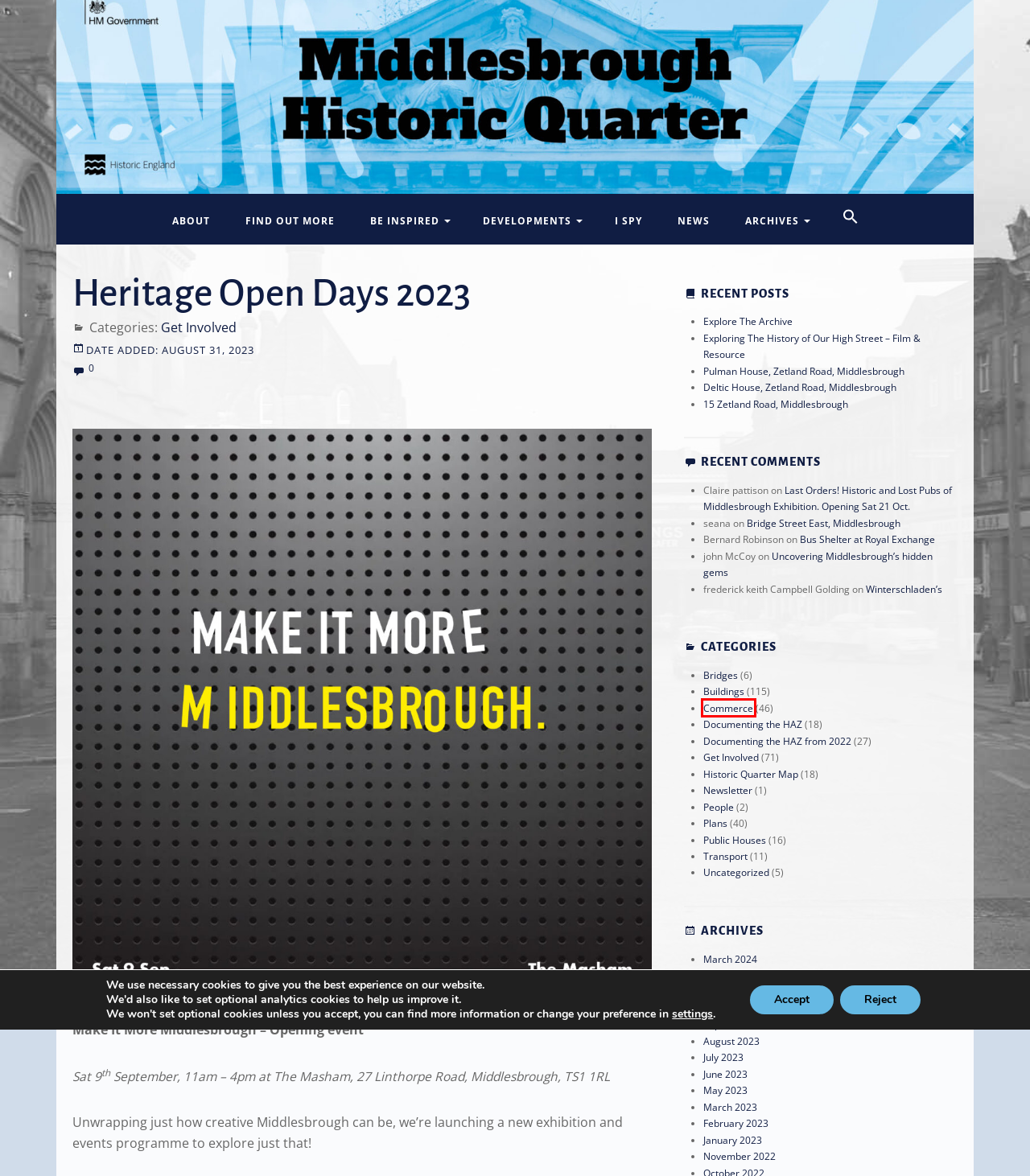Examine the screenshot of a webpage featuring a red bounding box and identify the best matching webpage description for the new page that results from clicking the element within the box. Here are the options:
A. Commerce Archives - Historic Quarter
B. Explore The Archive - Historic Quarter
C. December 2023 - Historic Quarter
D. Bus Shelter at Royal Exchange - Historic Quarter
E. Archives - Historic Quarter
F. August 2023 - Historic Quarter
G. Documenting the HAZ Archives - Historic Quarter
H. June 2023 - Historic Quarter

A